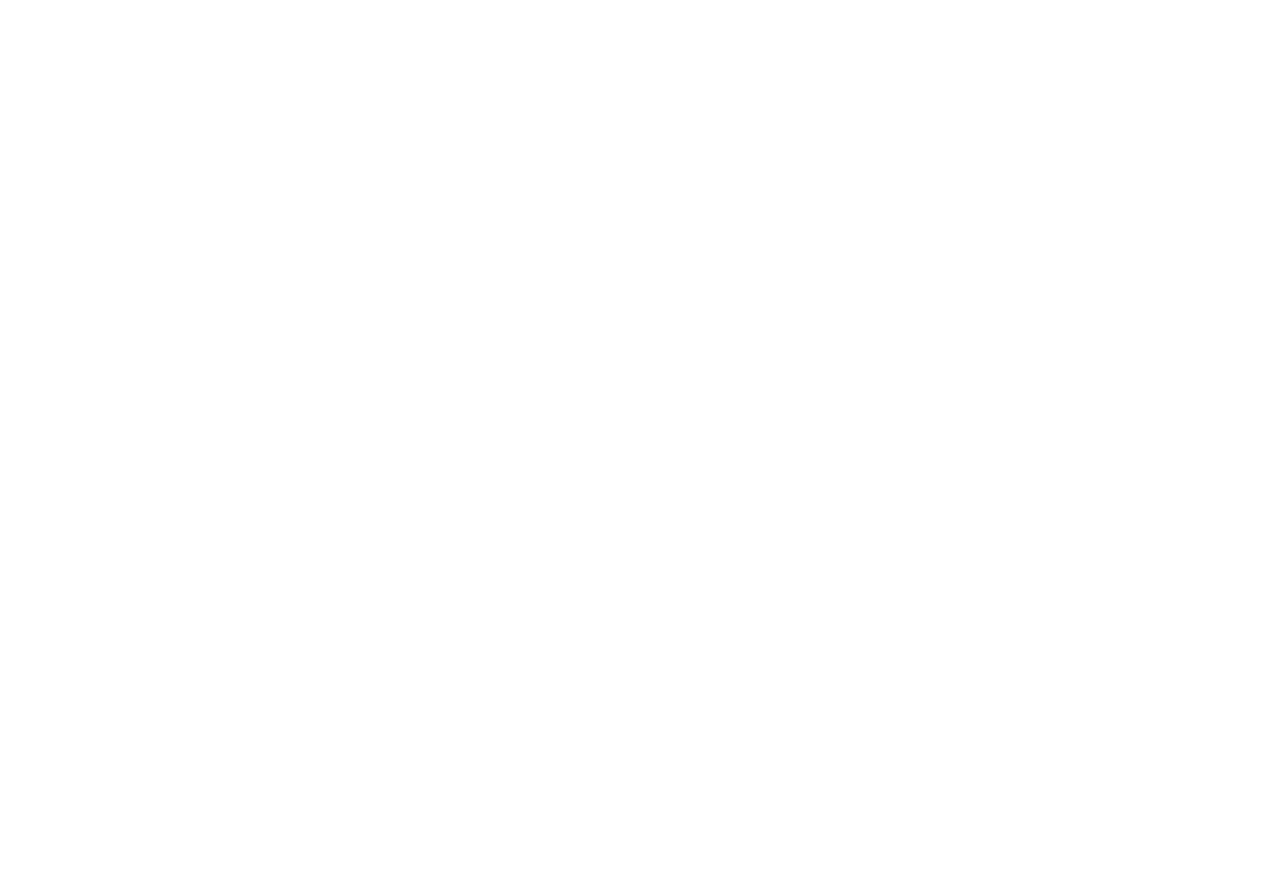What is the company's website? Please answer the question using a single word or phrase based on the image.

www.hofensanitary.com